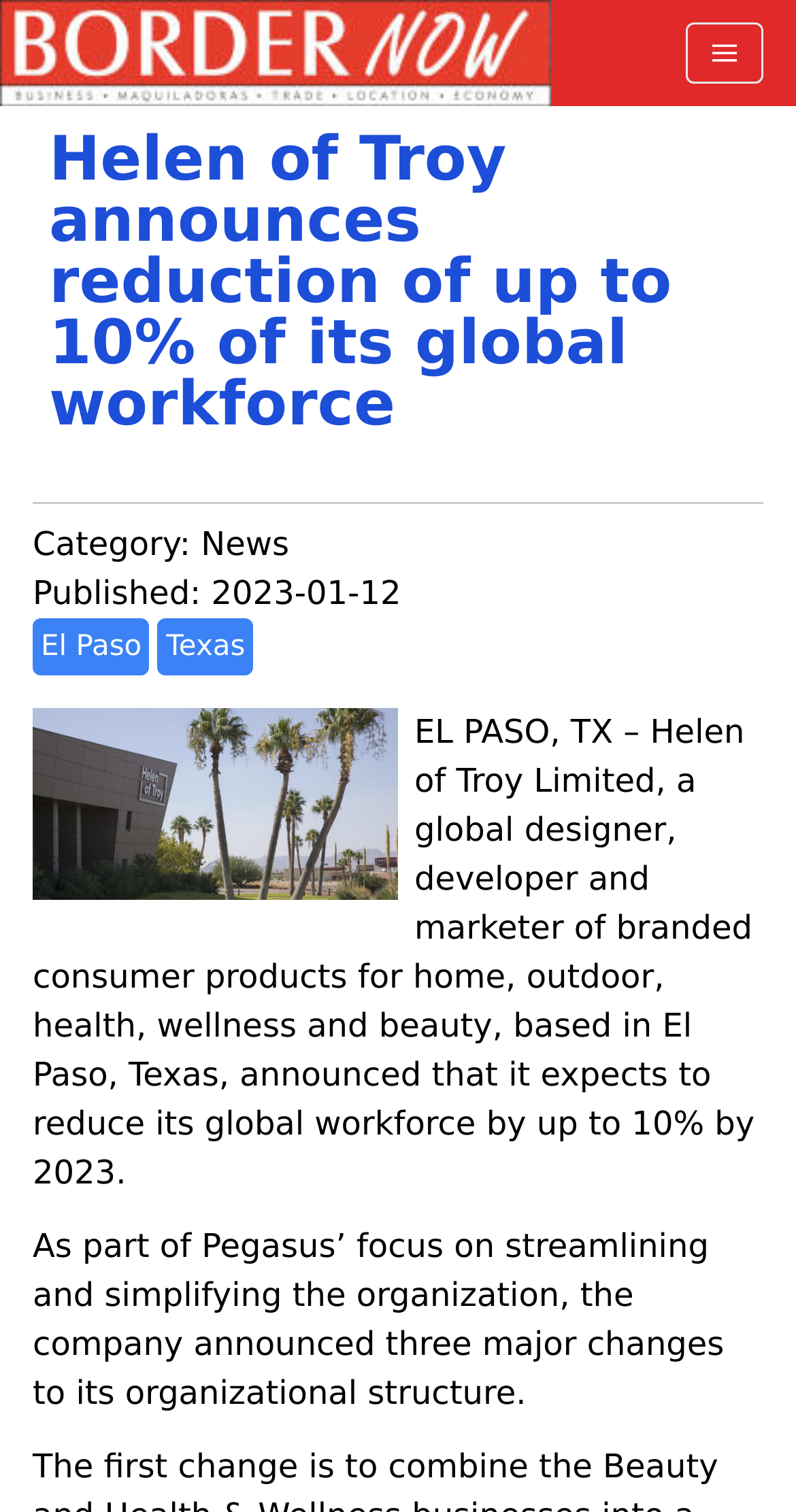What is the focus of Pegasus?
Provide an in-depth answer to the question, covering all aspects.

The answer can be found in the StaticText element with the text 'As part of Pegasus’ focus on streamlining and simplifying the organization, the company announced three major changes to its organizational structure.'